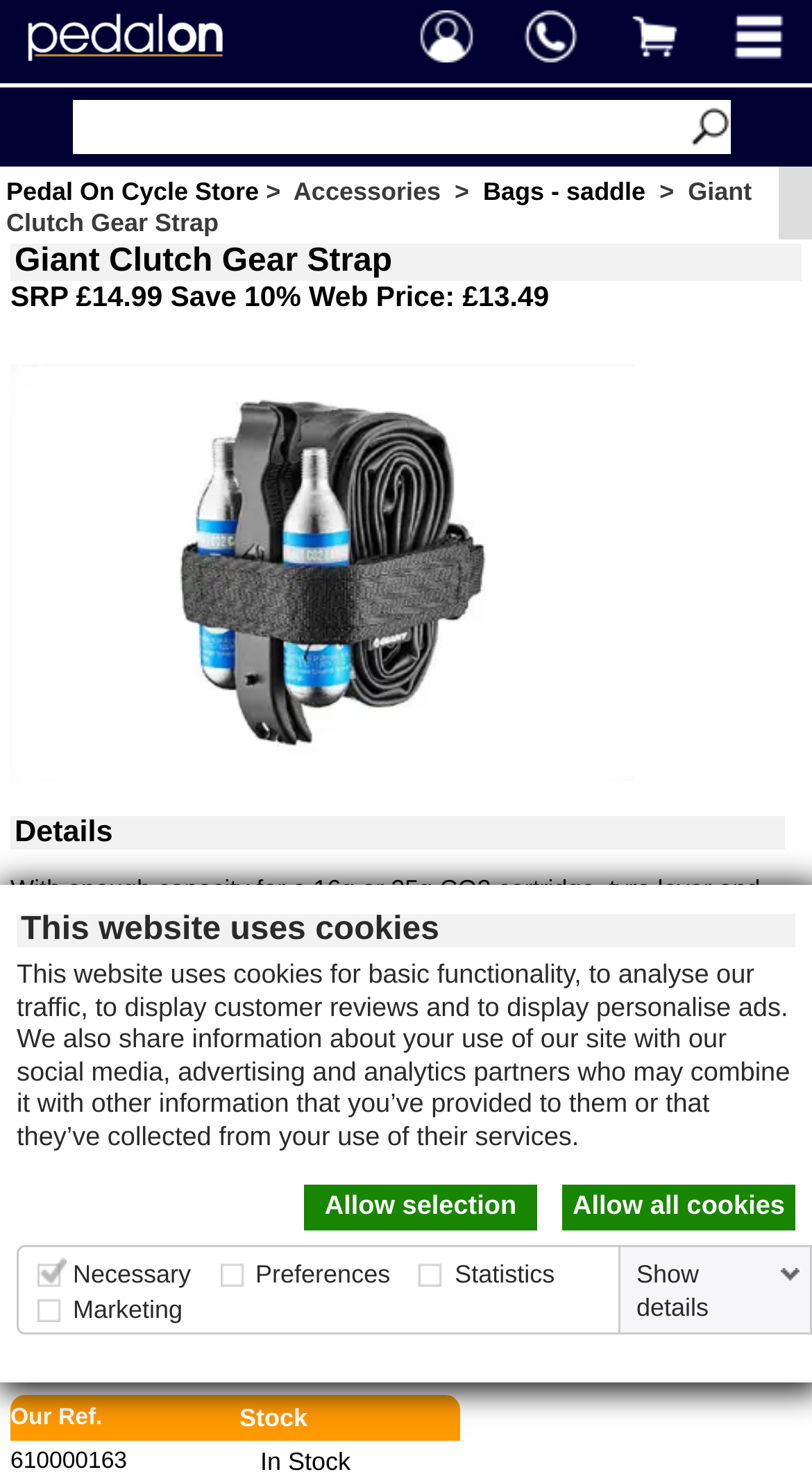What is the capacity of the Giant Clutch Gear Strap?
Look at the screenshot and respond with a single word or phrase.

16g or 25g CO2 cartridge